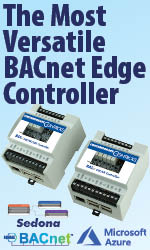Give a comprehensive caption for the image.

The image prominently displays the phrase "The Most Versatile BACnet Edge Controller" in bold text, suggesting a focus on a sophisticated building automation solution. Accompanied by two graphic representations of BACnet edge controllers, the image emphasizes the controllers' adaptability and networking capabilities. Notable logos for Sedona, BACnet, and Microsoft Azure are positioned beneath the controllers, indicating compatibility with these well-known platforms and highlighting the controller’s integration potential in modern smart buildings. The overall design combines functional clarity with visual appeal, aiming to attract professionals in the building automation sector seeking advanced control solutions.